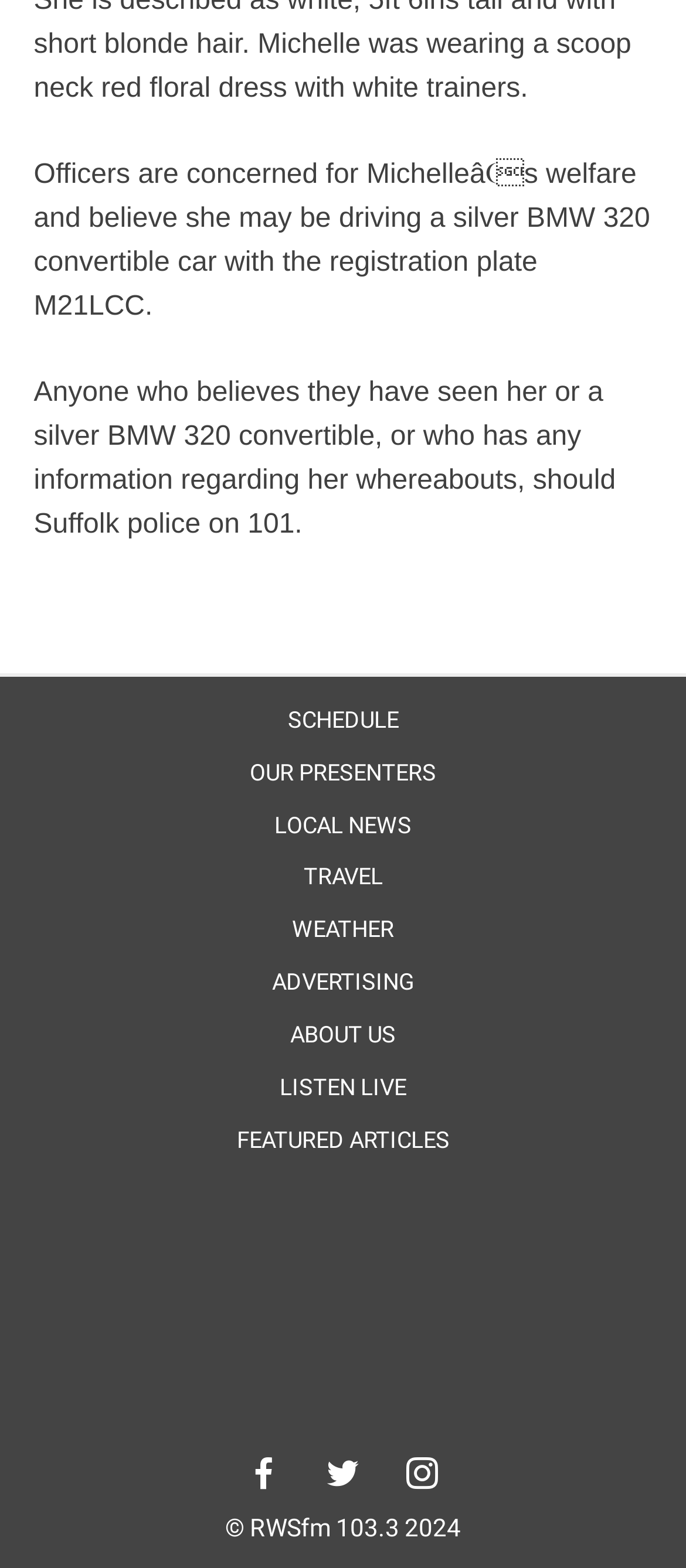Find the bounding box of the web element that fits this description: "Listen Live".

[0.374, 0.68, 0.626, 0.707]